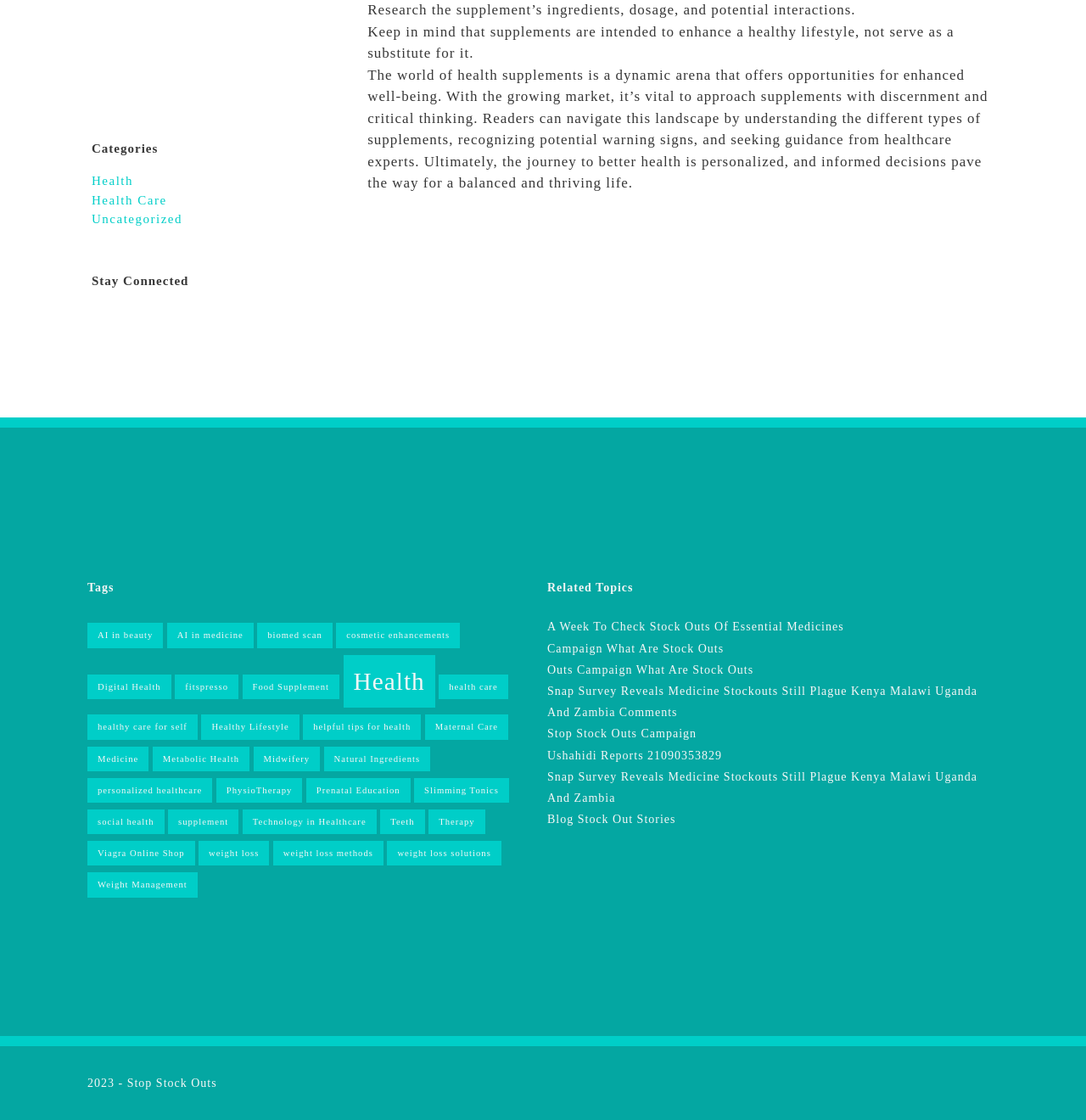Please provide a brief answer to the question using only one word or phrase: 
What is the topic of the 'Related Topics' section?

Medicine stockouts